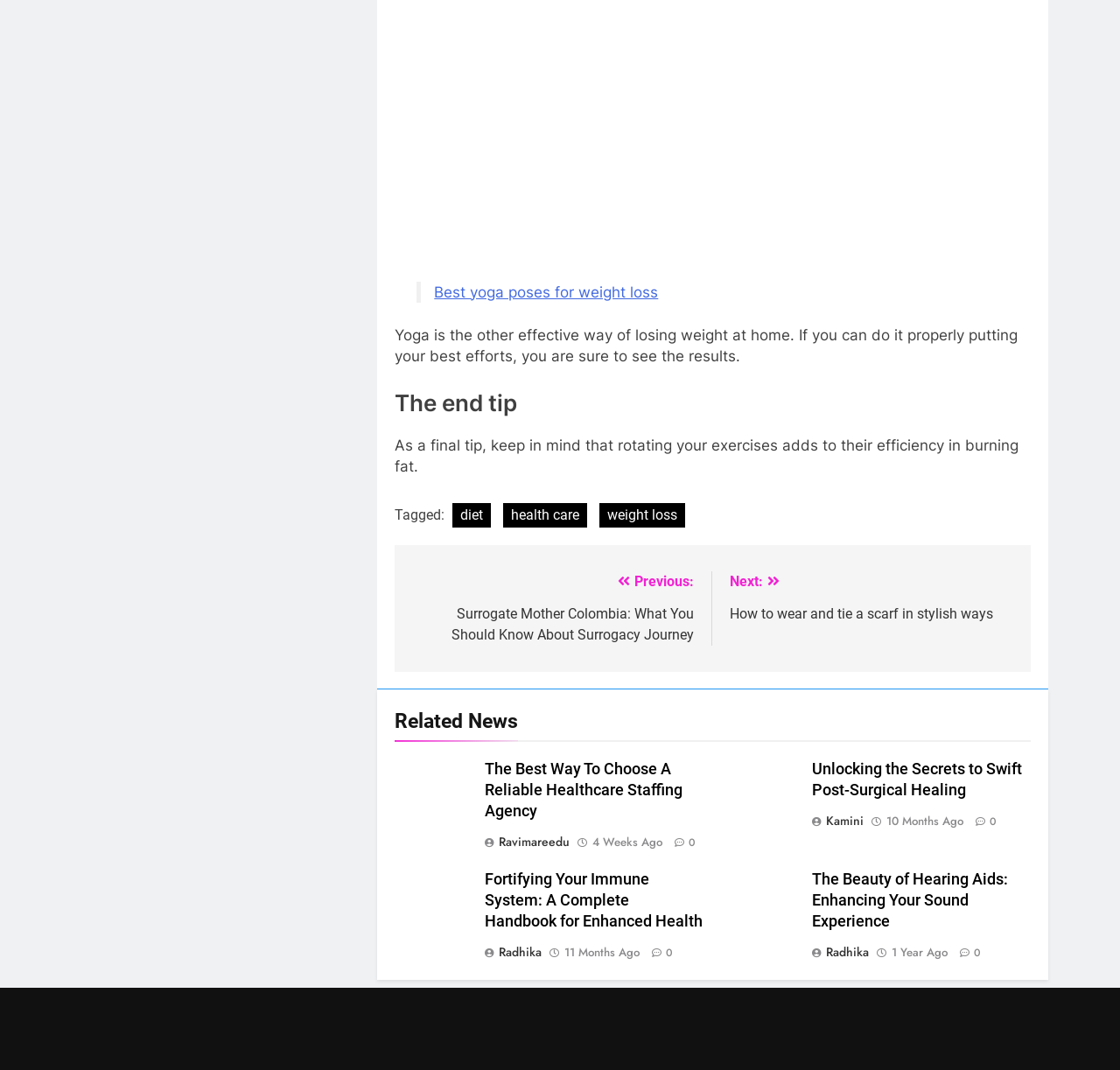Locate the bounding box coordinates of the element to click to perform the following action: 'View the 'Related News' section'. The coordinates should be given as four float values between 0 and 1, in the form of [left, top, right, bottom].

[0.352, 0.661, 0.92, 0.694]